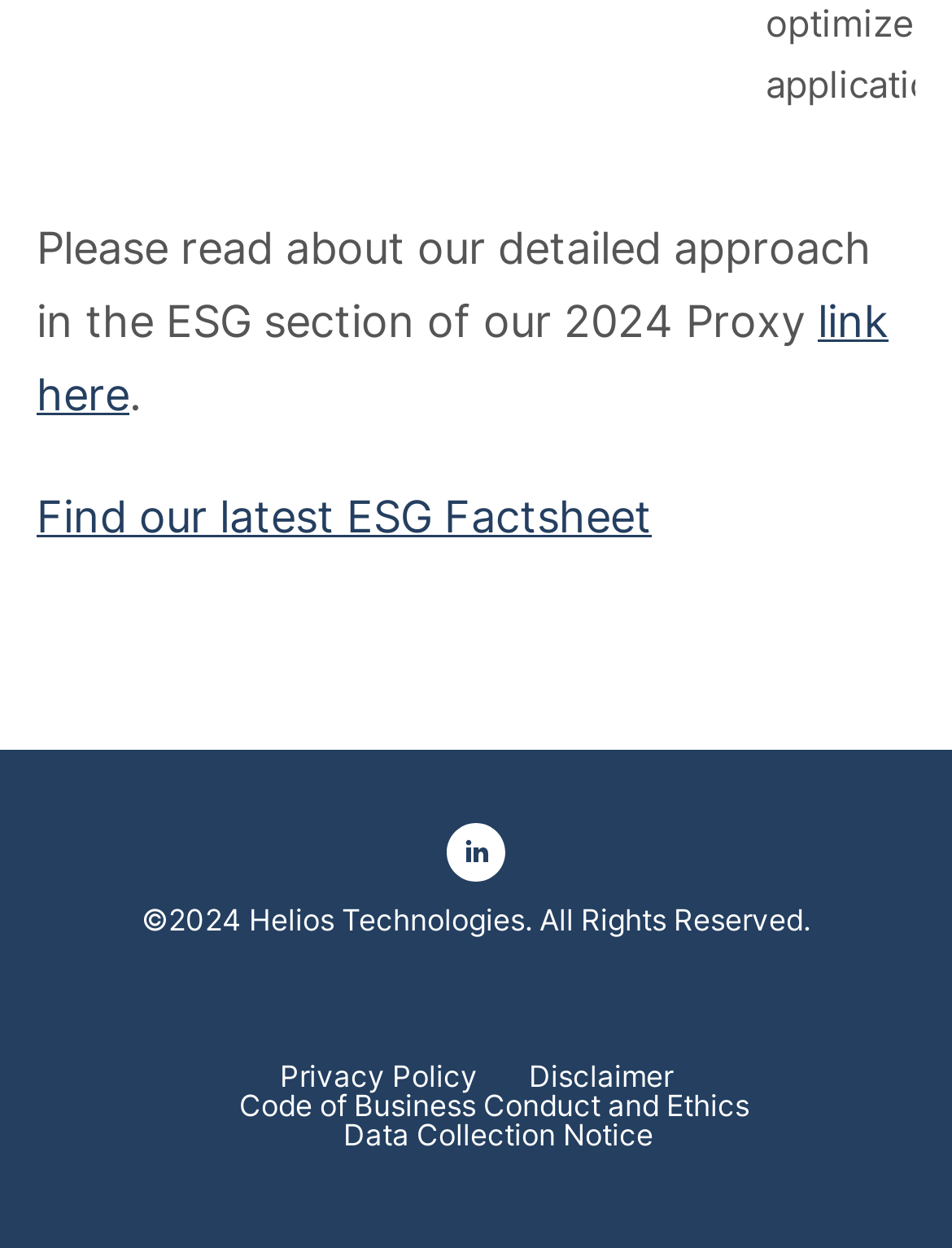Please specify the coordinates of the bounding box for the element that should be clicked to carry out this instruction: "Read about the detailed approach in the ESG section". The coordinates must be four float numbers between 0 and 1, formatted as [left, top, right, bottom].

[0.038, 0.178, 0.915, 0.278]